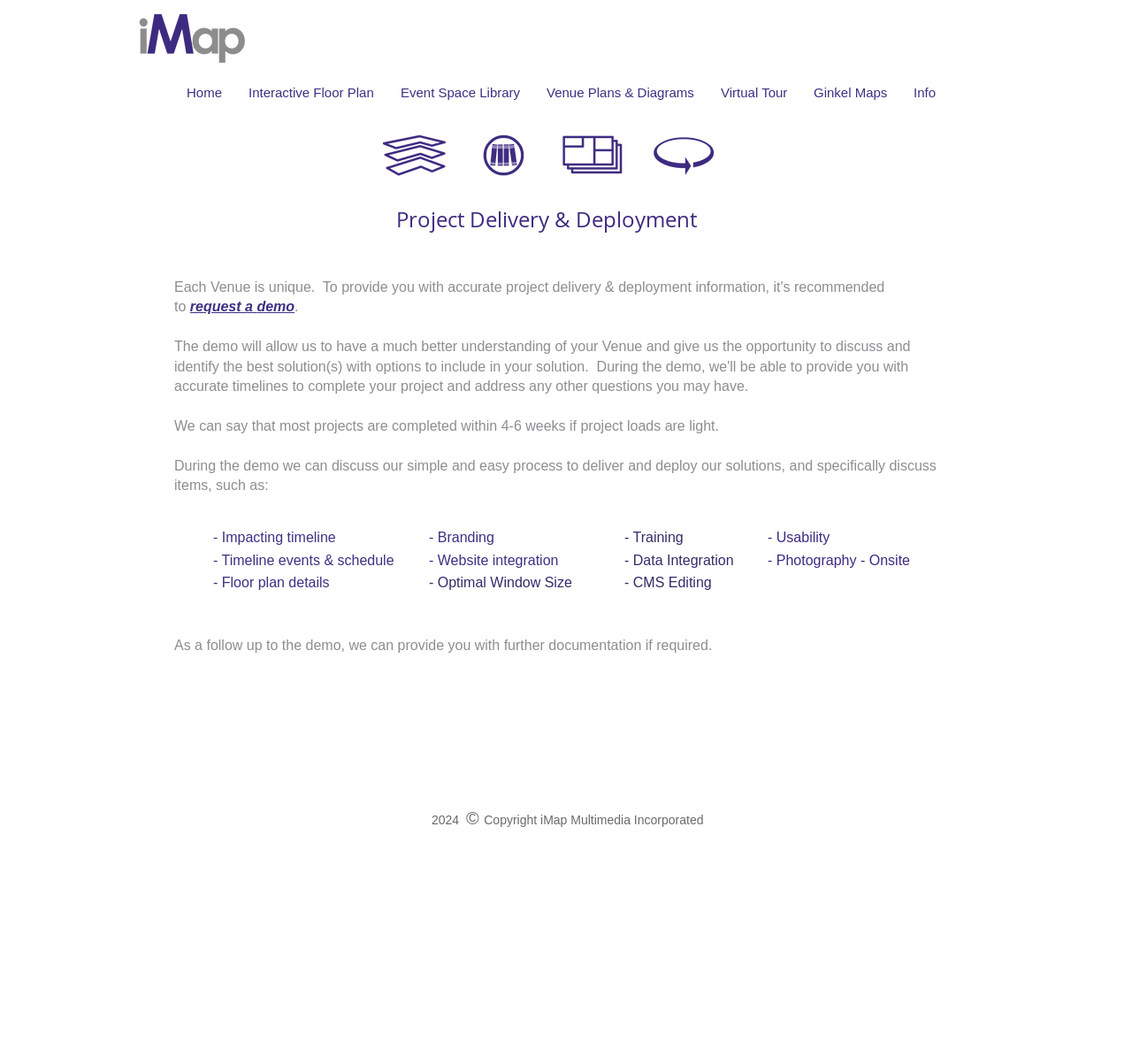What is the main topic of this webpage?
Please provide a detailed answer to the question.

Based on the webpage content, the main topic is about project delivery and deployment, which is evident from the heading 'Project Delivery & Deployment' and the surrounding text that discusses the process of delivering and deploying solutions.